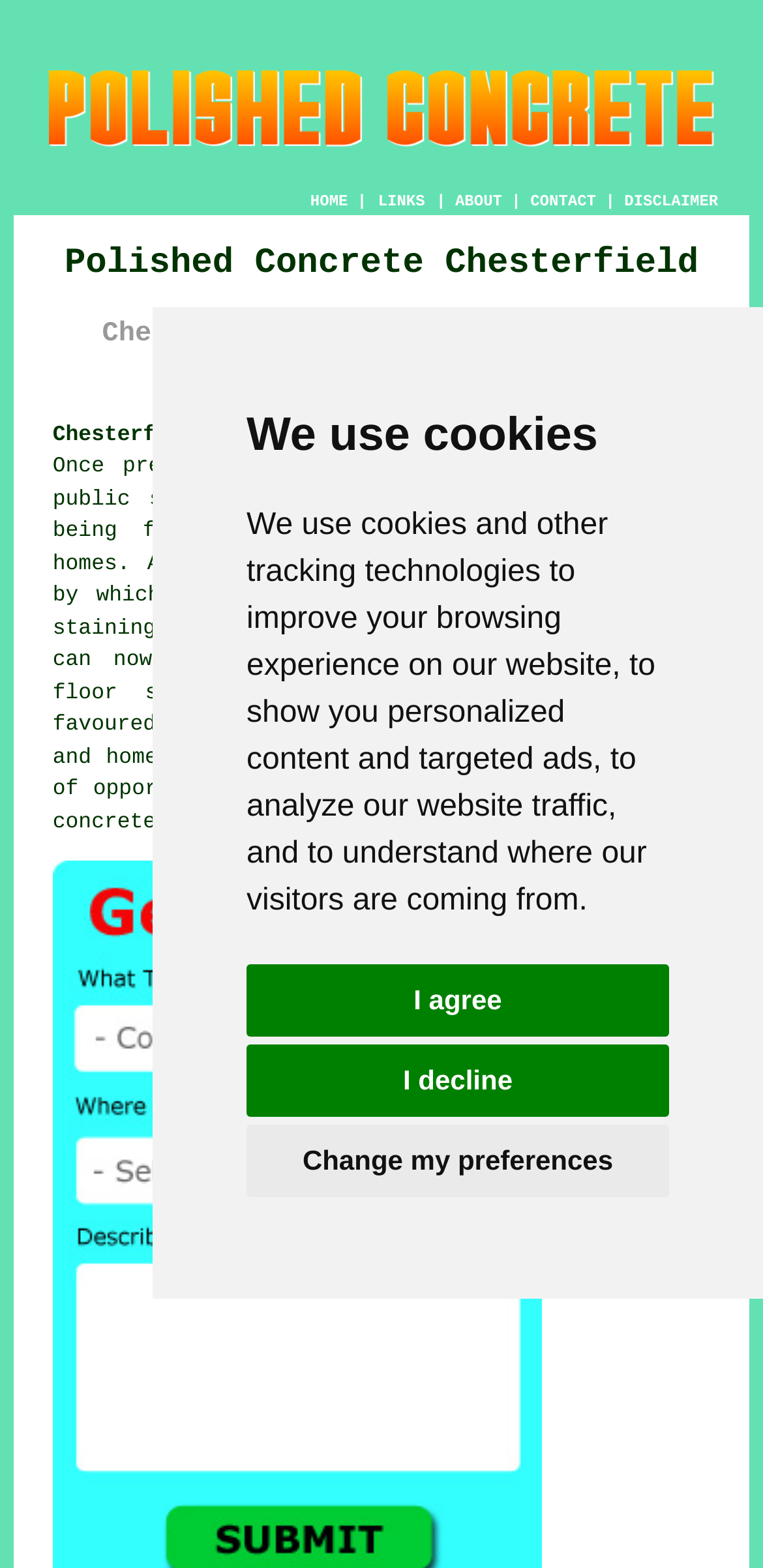Locate the bounding box coordinates of the clickable region necessary to complete the following instruction: "Click the ABOUT link". Provide the coordinates in the format of four float numbers between 0 and 1, i.e., [left, top, right, bottom].

[0.597, 0.123, 0.658, 0.135]